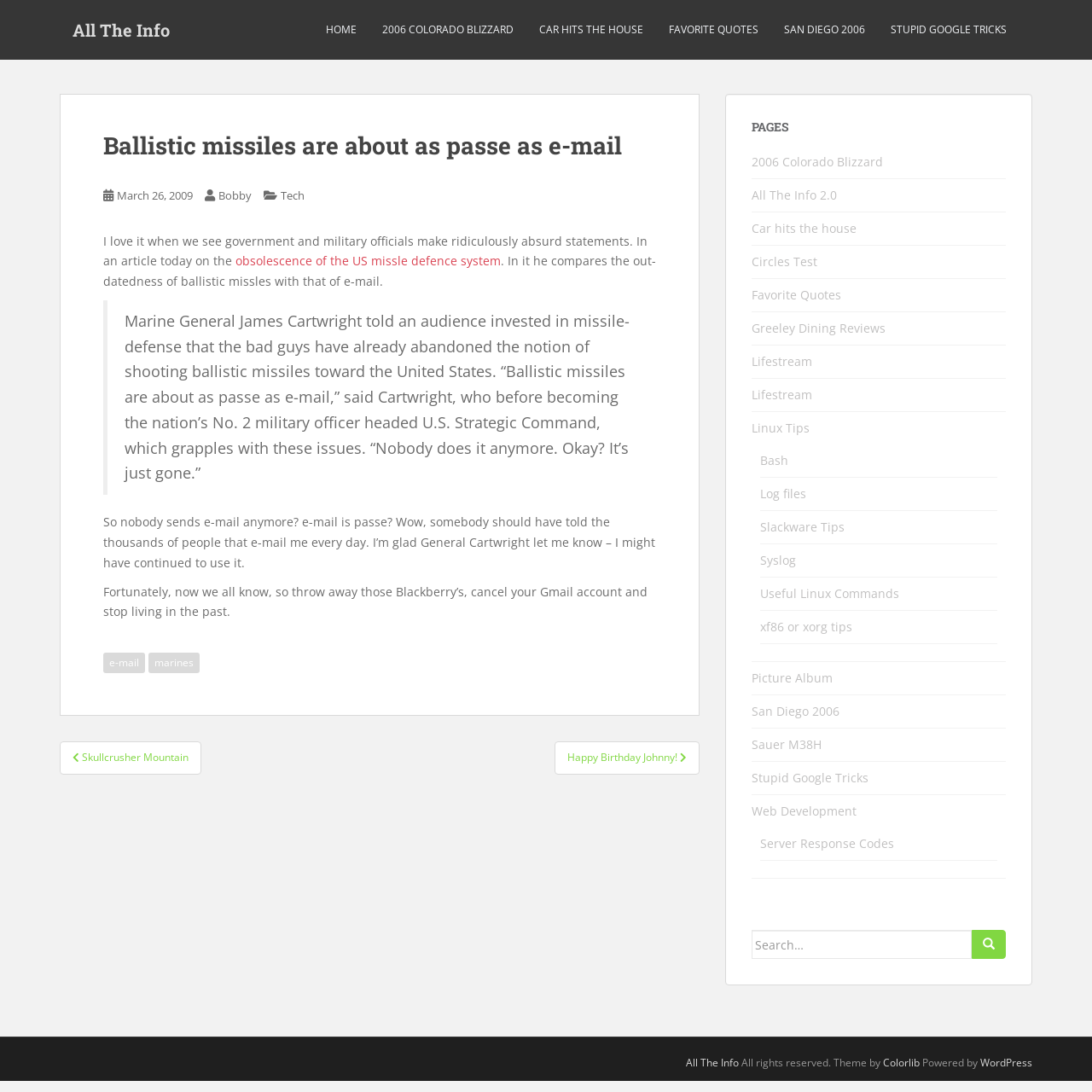Kindly determine the bounding box coordinates for the clickable area to achieve the given instruction: "Search for something".

[0.688, 0.852, 0.89, 0.878]